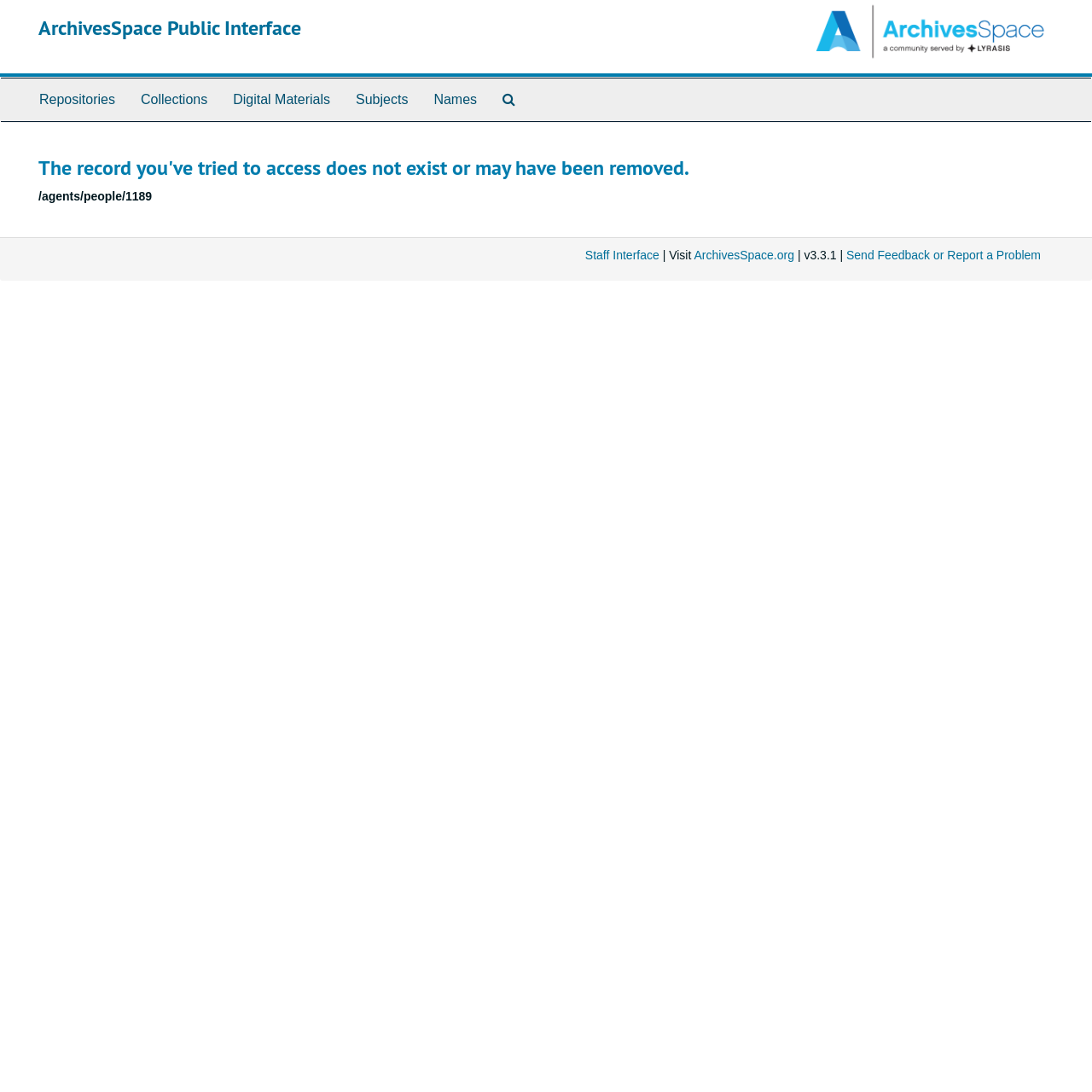Examine the image carefully and respond to the question with a detailed answer: 
What is the version of ArchivesSpace?

The version of ArchivesSpace can be found at the bottom of the page, next to the 'ArchivesSpace.org' link, which is 'v3.3.1'.